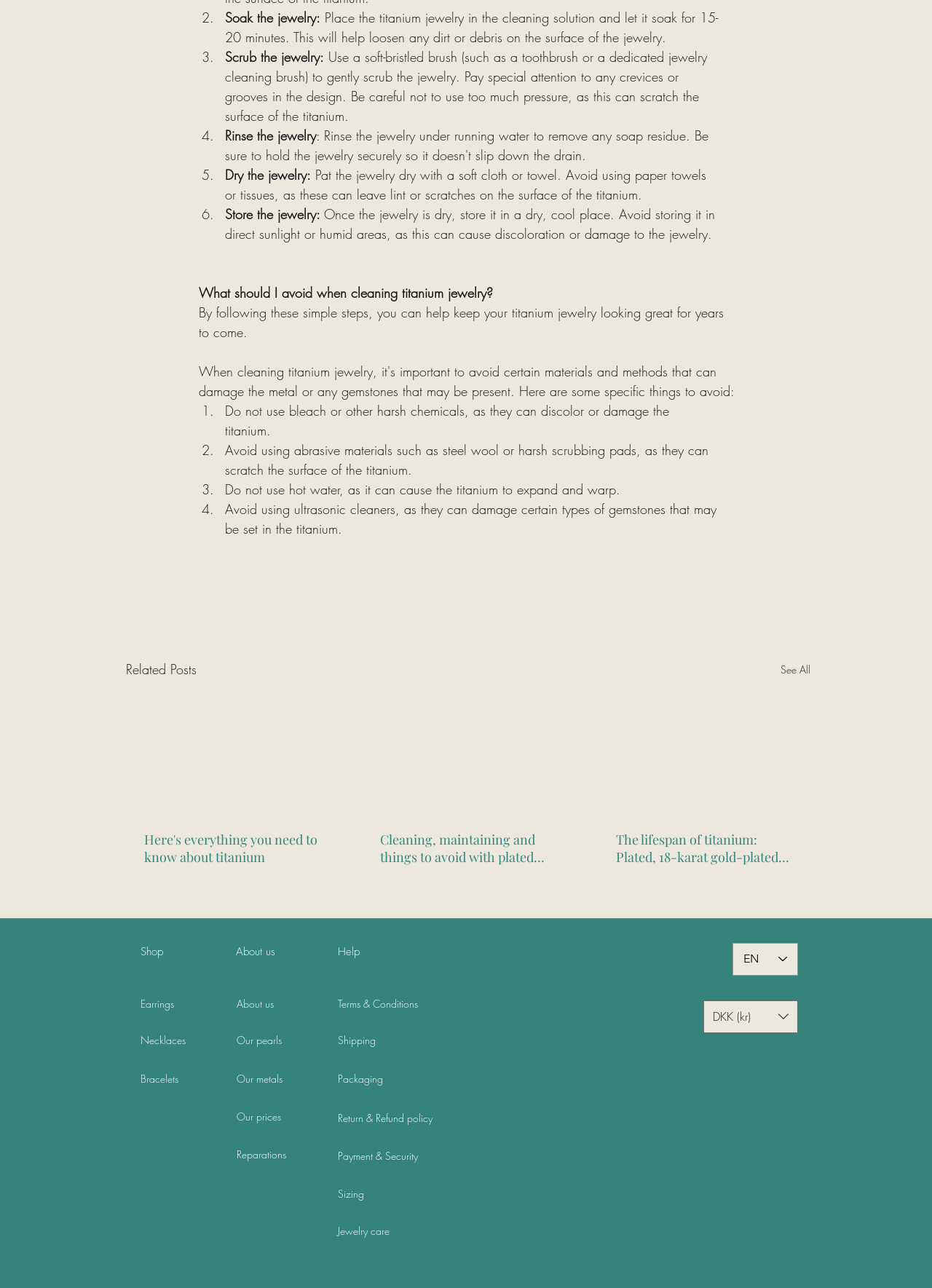Identify the bounding box coordinates of the specific part of the webpage to click to complete this instruction: "Select a language from the language selector".

[0.786, 0.732, 0.856, 0.757]